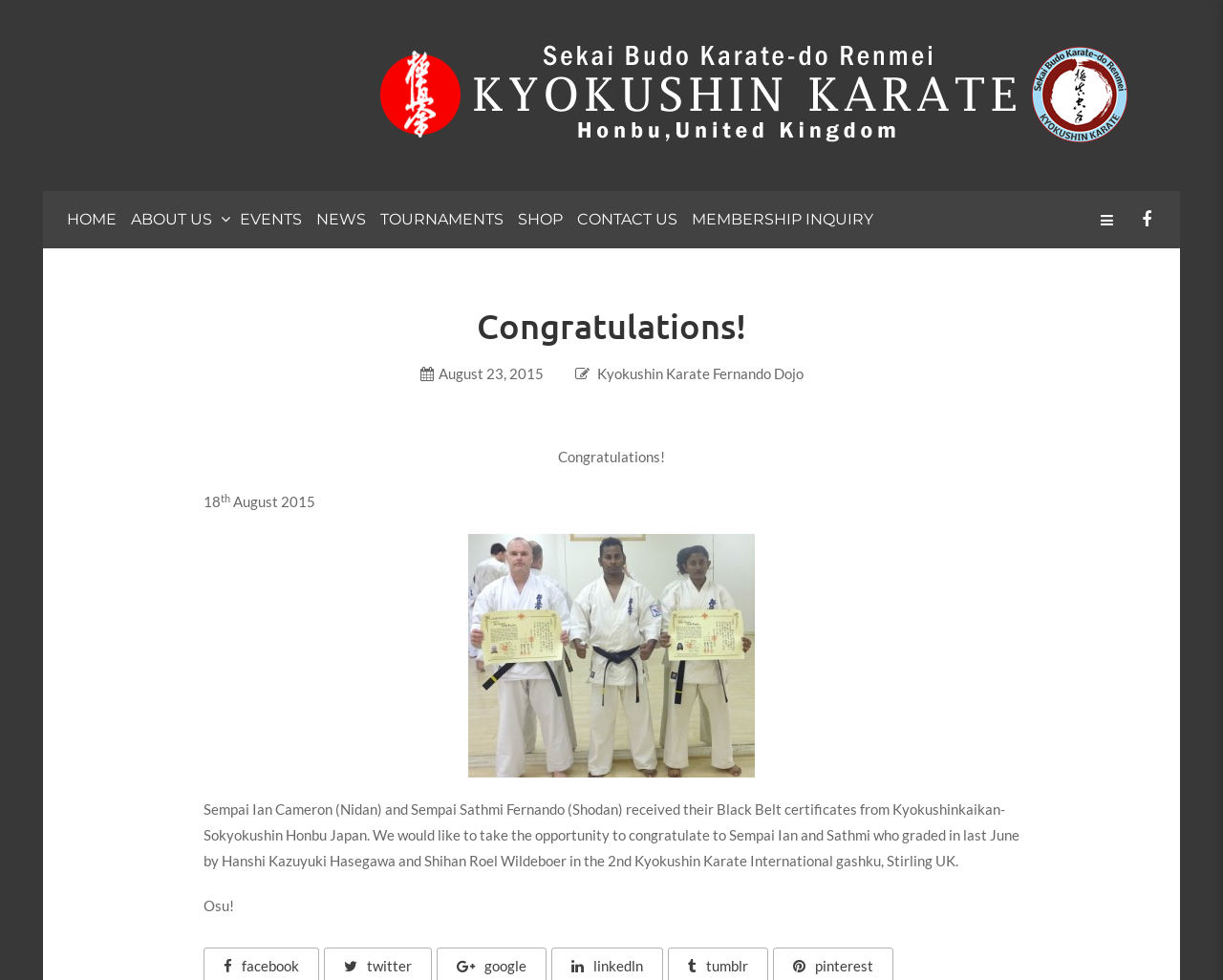Using the description: "Kyokushin Karate Fernando Dojo", determine the UI element's bounding box coordinates. Ensure the coordinates are in the format of four float numbers between 0 and 1, i.e., [left, top, right, bottom].

[0.488, 0.373, 0.657, 0.39]